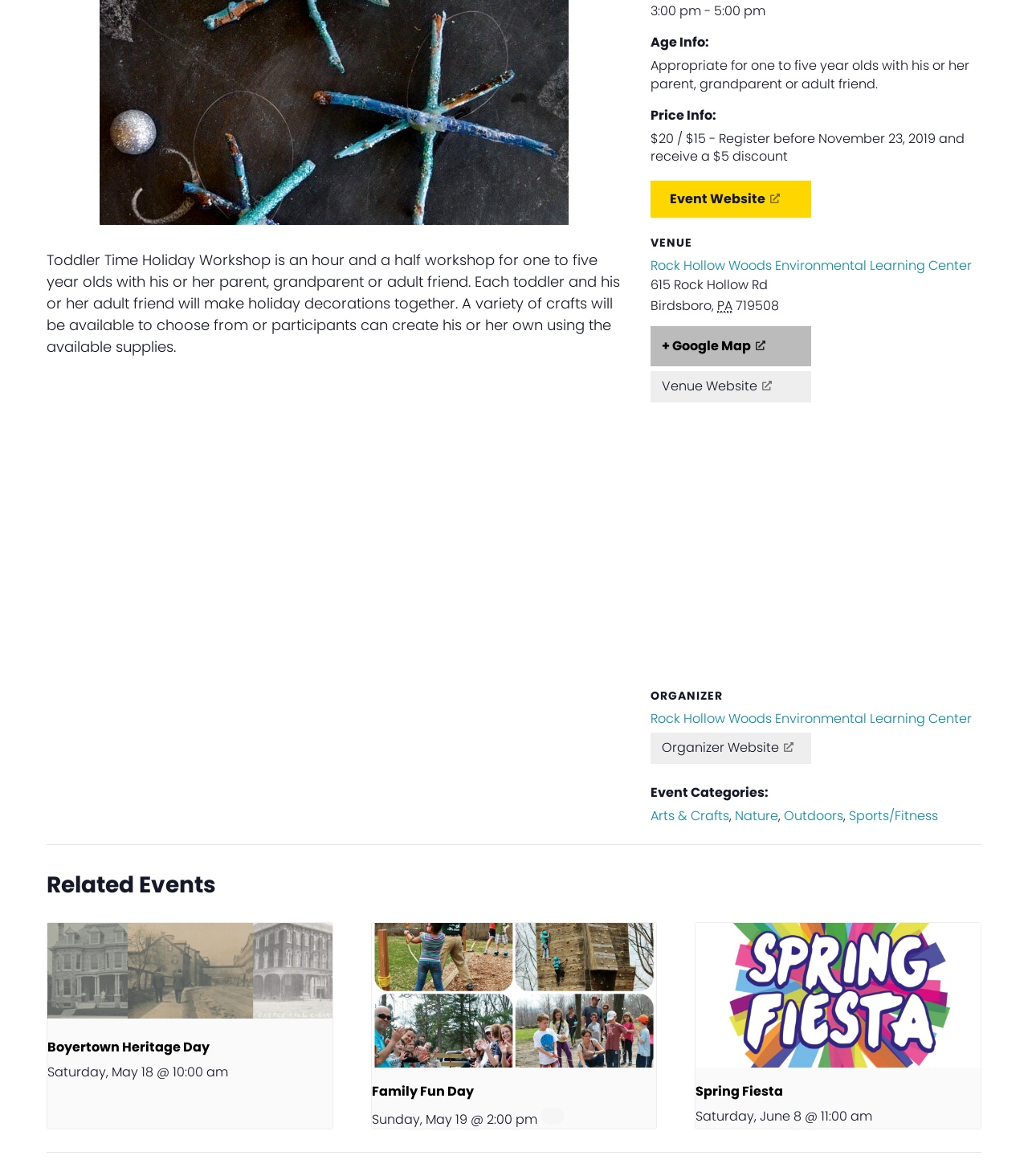Identify the bounding box for the UI element specified in this description: "+ Google Map". The coordinates must be four float numbers between 0 and 1, formatted as [left, top, right, bottom].

[0.633, 0.278, 0.789, 0.312]